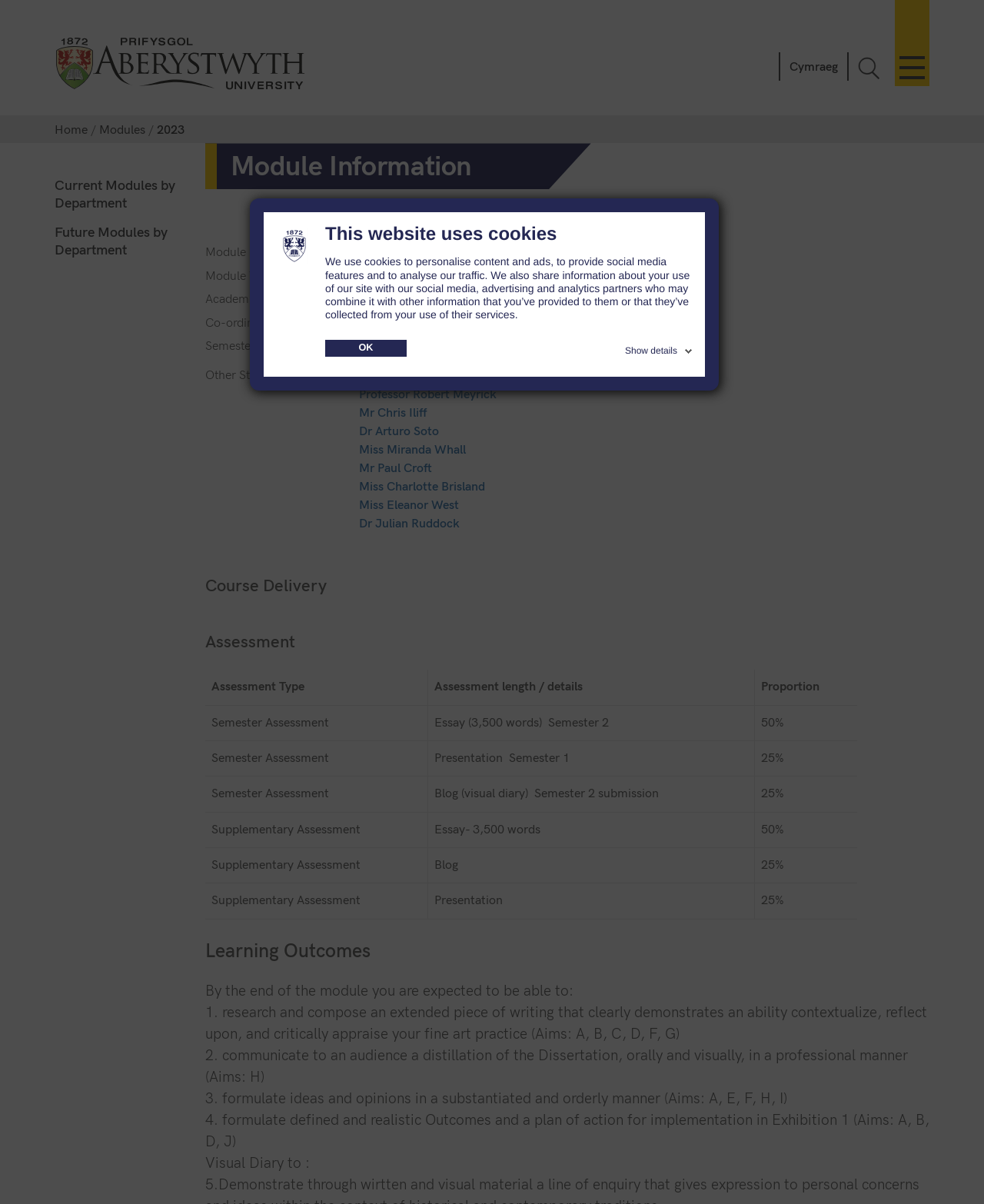Using a single word or phrase, answer the following question: 
Who is the co-ordinator of the module?

Mr Paul Croft